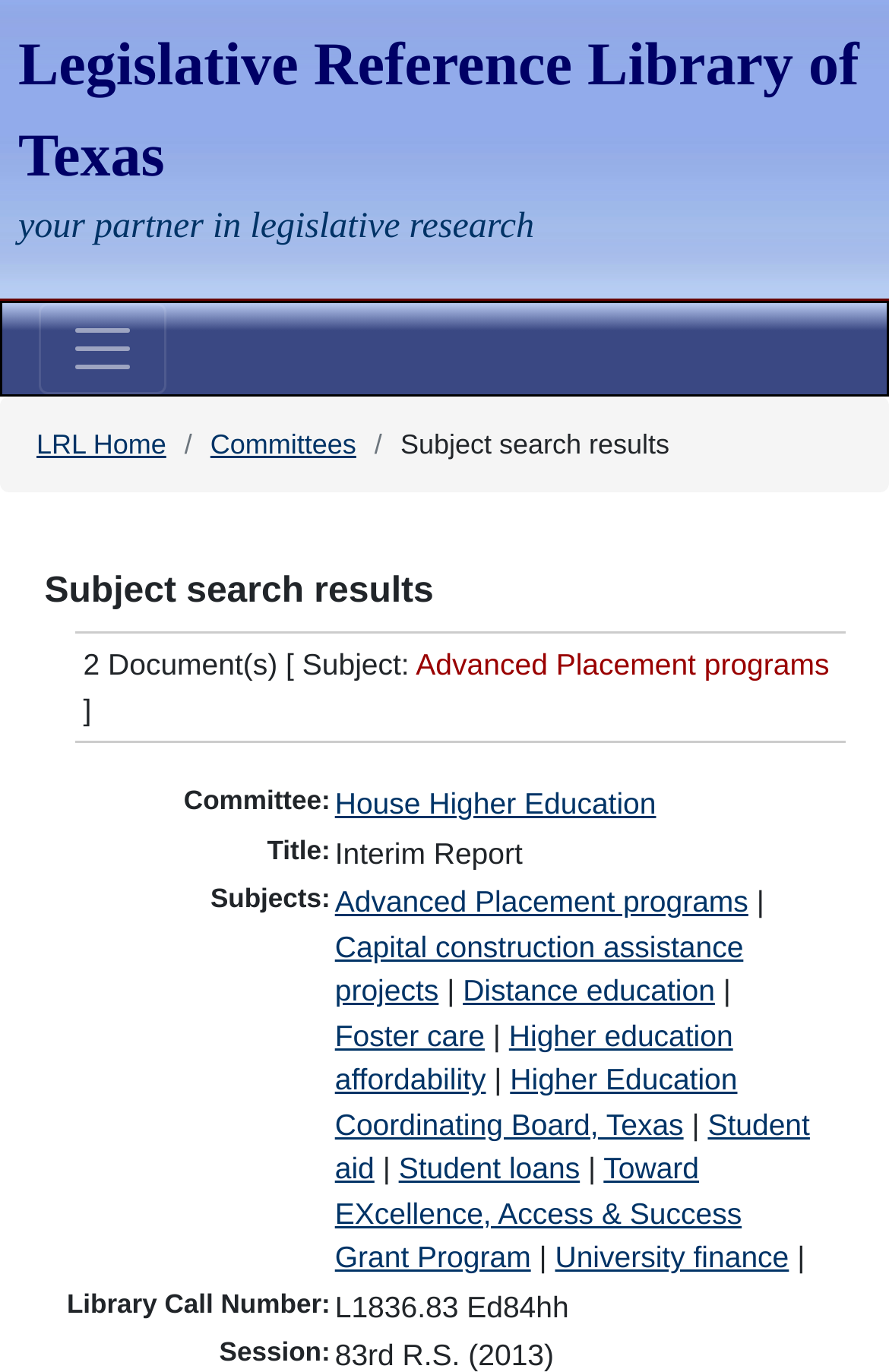Locate the bounding box coordinates of the clickable area to execute the instruction: "Go to the home page". Provide the coordinates as four float numbers between 0 and 1, represented as [left, top, right, bottom].

None